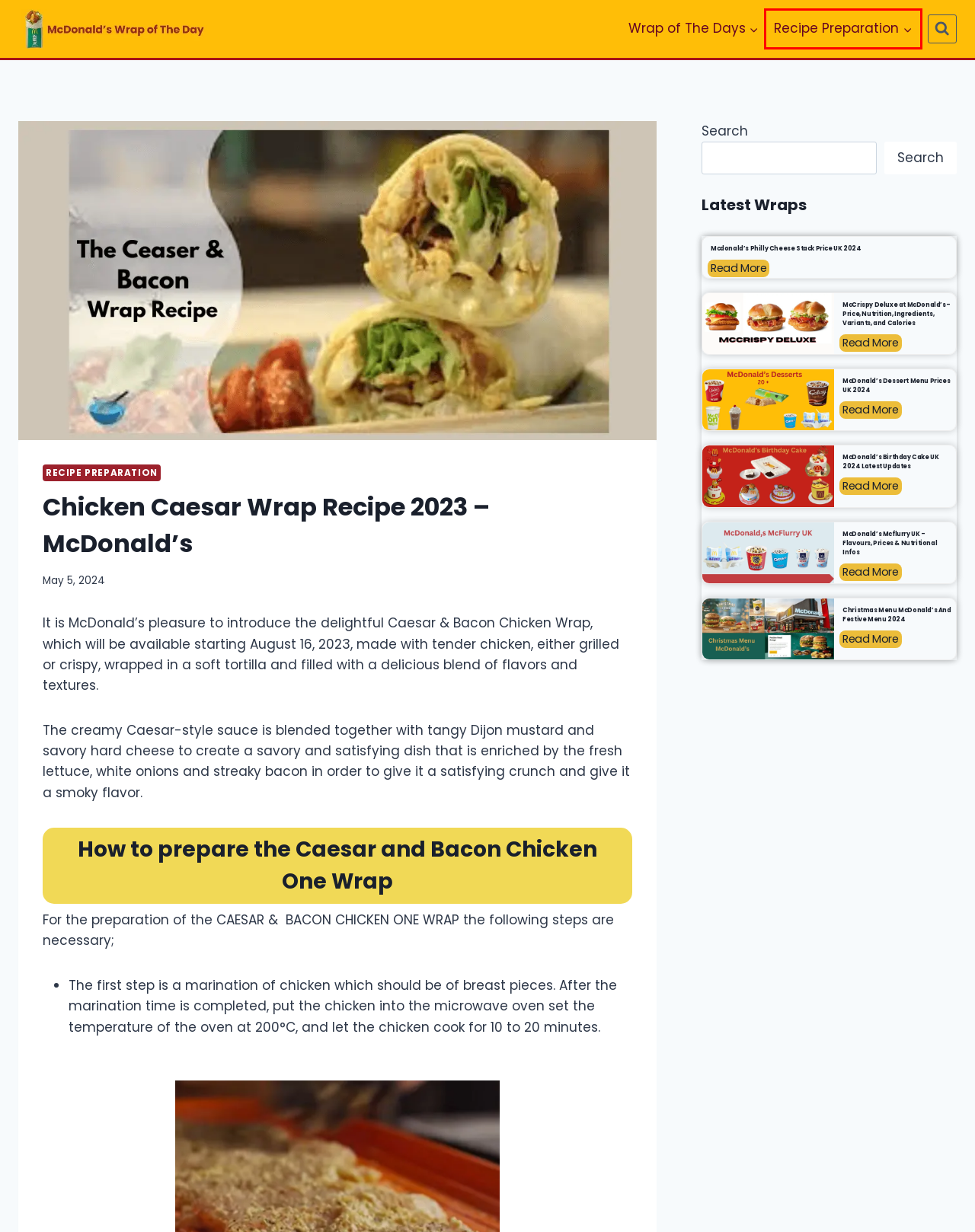Given a screenshot of a webpage with a red bounding box around an element, choose the most appropriate webpage description for the new page displayed after clicking the element within the bounding box. Here are the candidates:
A. Recipe Preparation - McDonald's wrap of the day
B. Mcdonald's Philly Cheese Stack Price UK 2024
C. Christmas Menu McDonald's And Festive Menu 2024
D. Wrap of The Day - McDonald's wrap of the day
E. McDonald’s Mcflurry UK - Flavours, Prices & Nutritional Infos
F. McDonald's Wrap of The Day UK 2024
G. McCrispy Deluxe at McDonald’s- Price, Nutrition, Ingredients, Variants, and Calories
H. McDonald's Birthday Cake UK 2024 Latest Updates

A